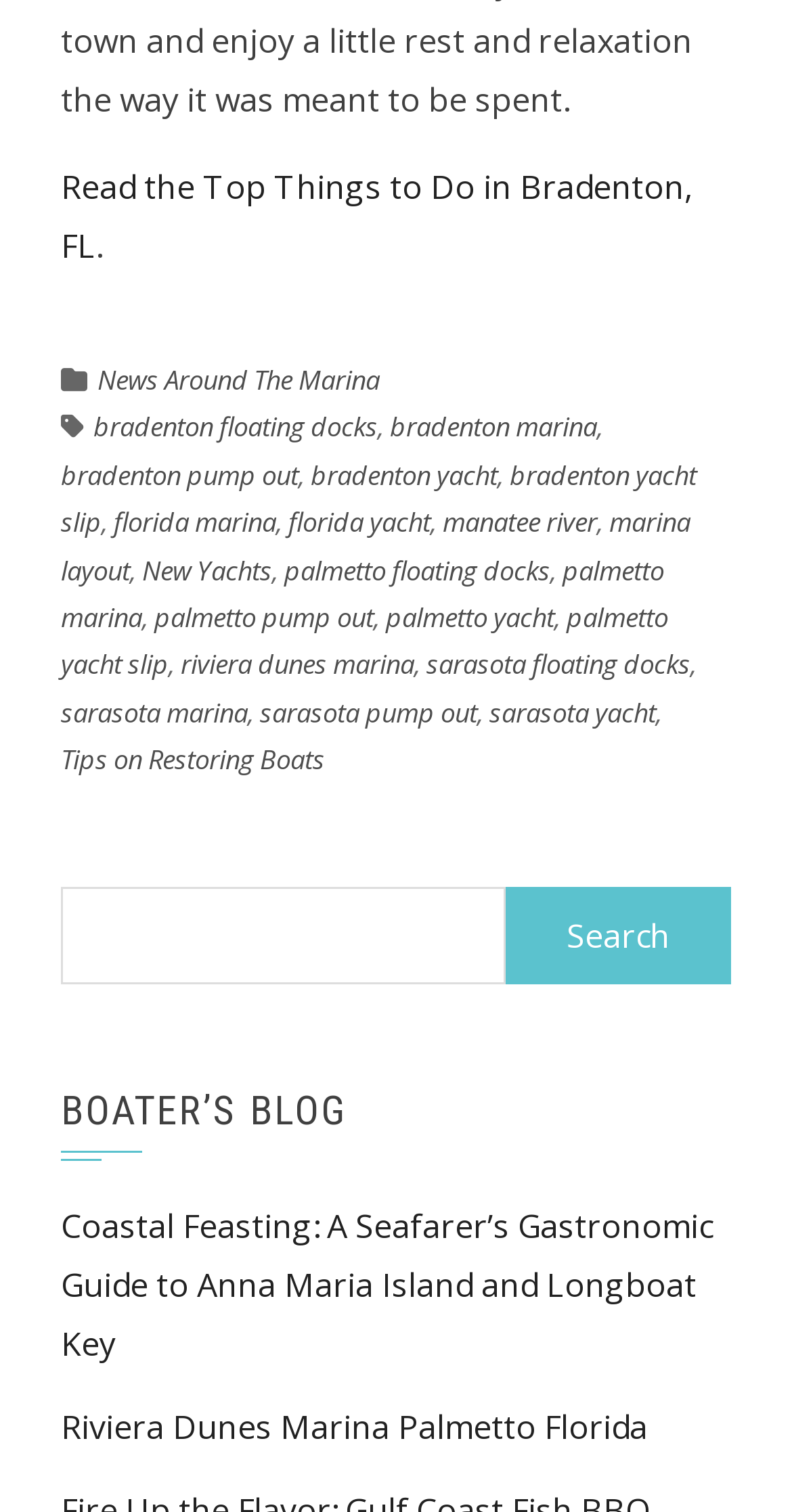Could you find the bounding box coordinates of the clickable area to complete this instruction: "Explore News Around The Marina"?

[0.123, 0.239, 0.479, 0.263]